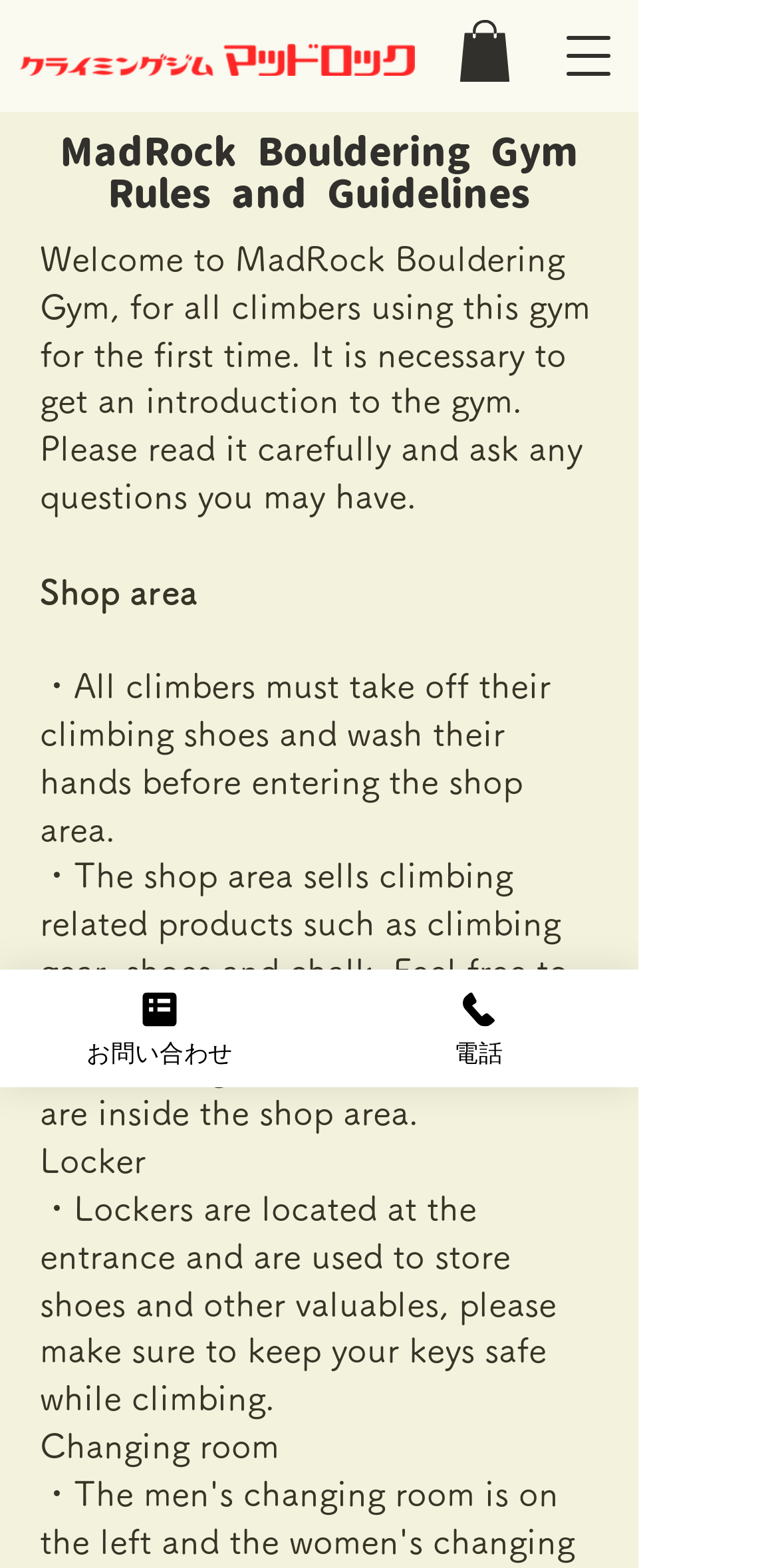Please find the main title text of this webpage.

MadRock Bouldering Gym Rules and Guidelines